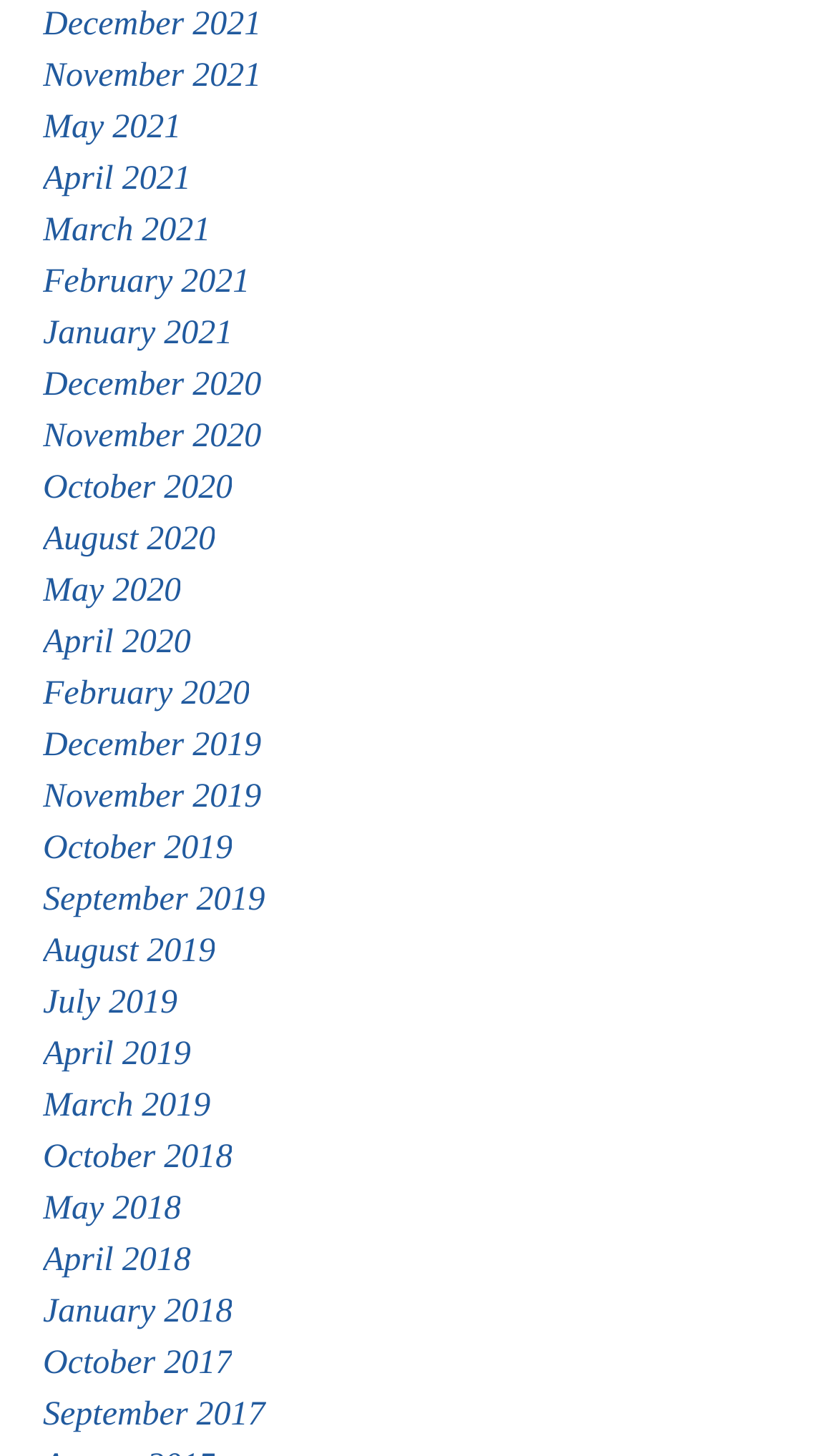What is the latest month available on this webpage?
Look at the image and answer with only one word or phrase.

December 2021